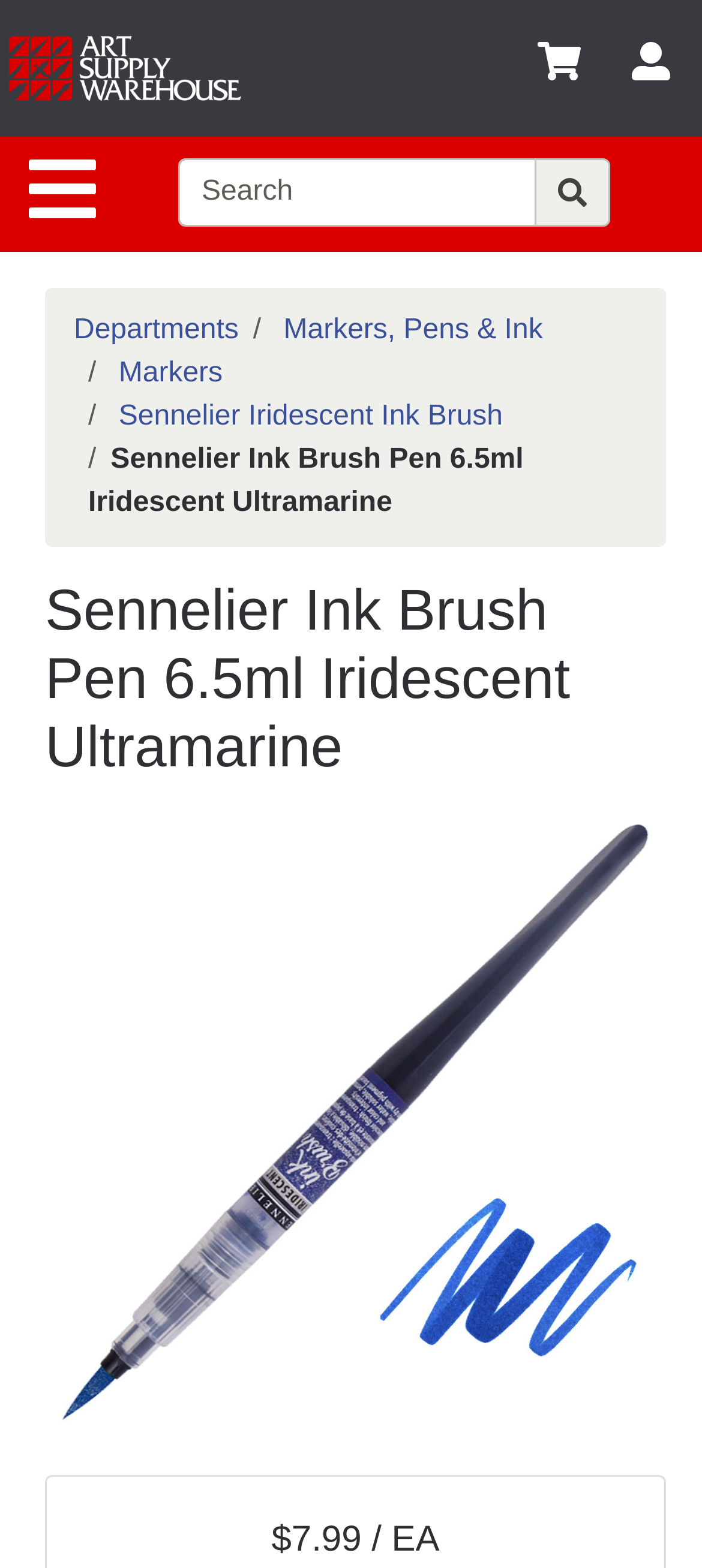Identify the coordinates of the bounding box for the element that must be clicked to accomplish the instruction: "Browse markers, pens and ink".

[0.404, 0.2, 0.773, 0.22]